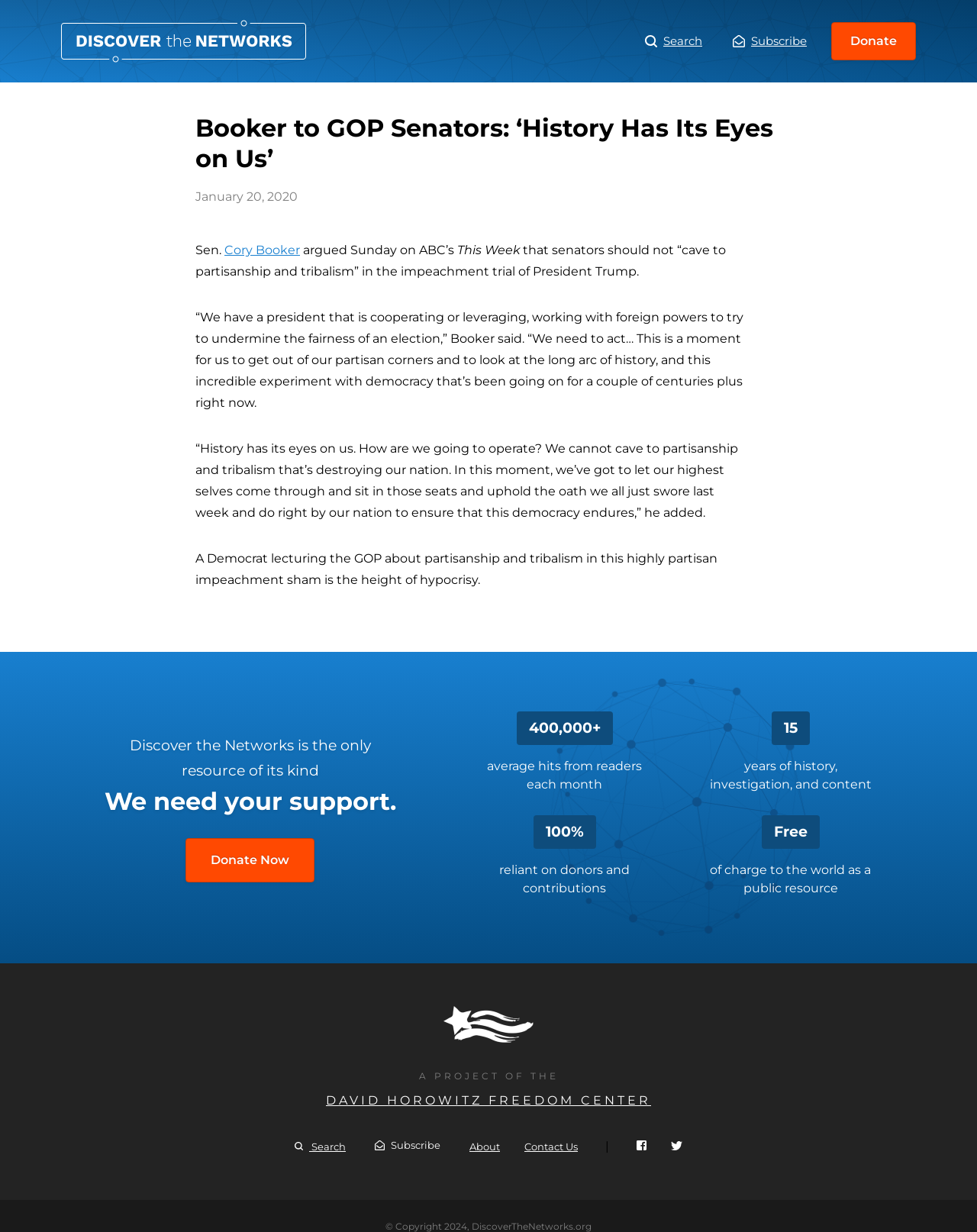Could you indicate the bounding box coordinates of the region to click in order to complete this instruction: "Search for a topic".

[0.66, 0.025, 0.719, 0.042]